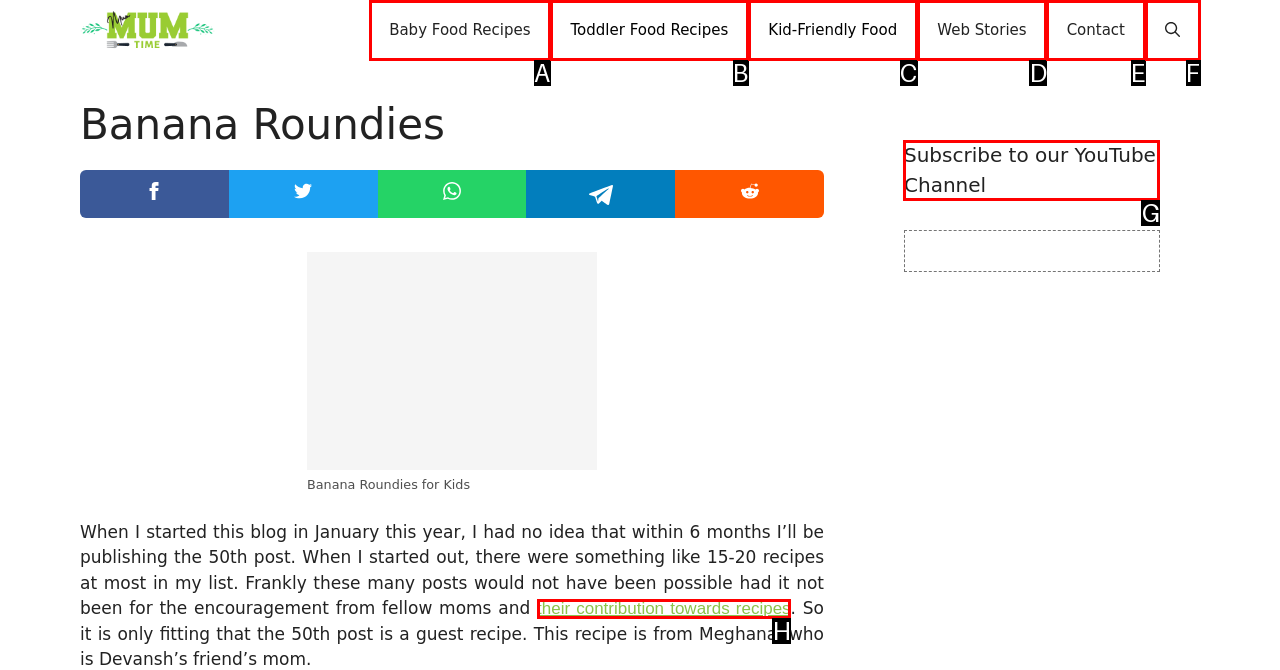Identify the letter of the option that should be selected to accomplish the following task: Subscribe to the YouTube Channel. Provide the letter directly.

G